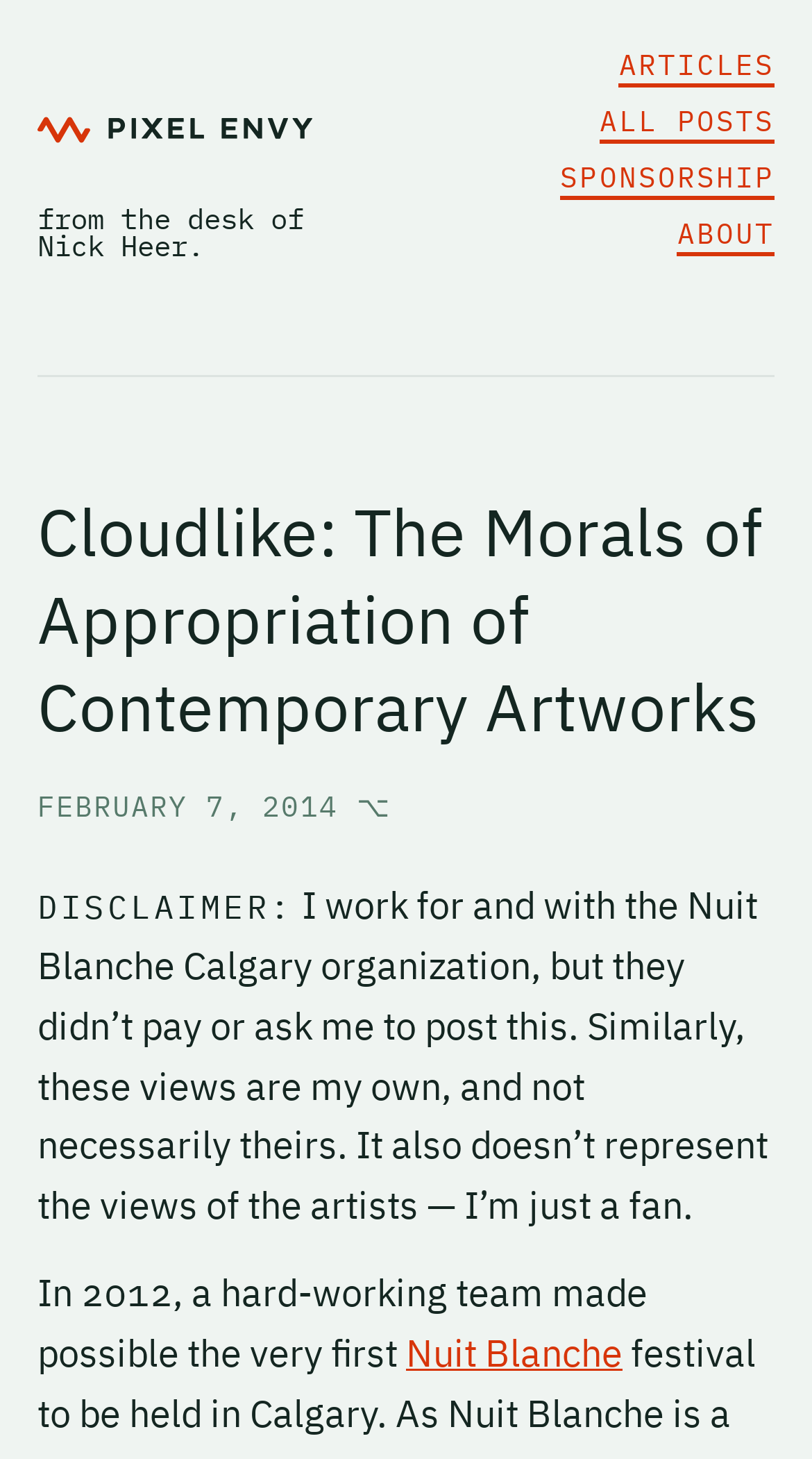Utilize the information from the image to answer the question in detail:
Who is the author of the post?

The author of the post is mentioned at the top of the webpage, with the text 'from the desk of Nick Heer.' located at a bounding box coordinate of [0.046, 0.136, 0.374, 0.162].